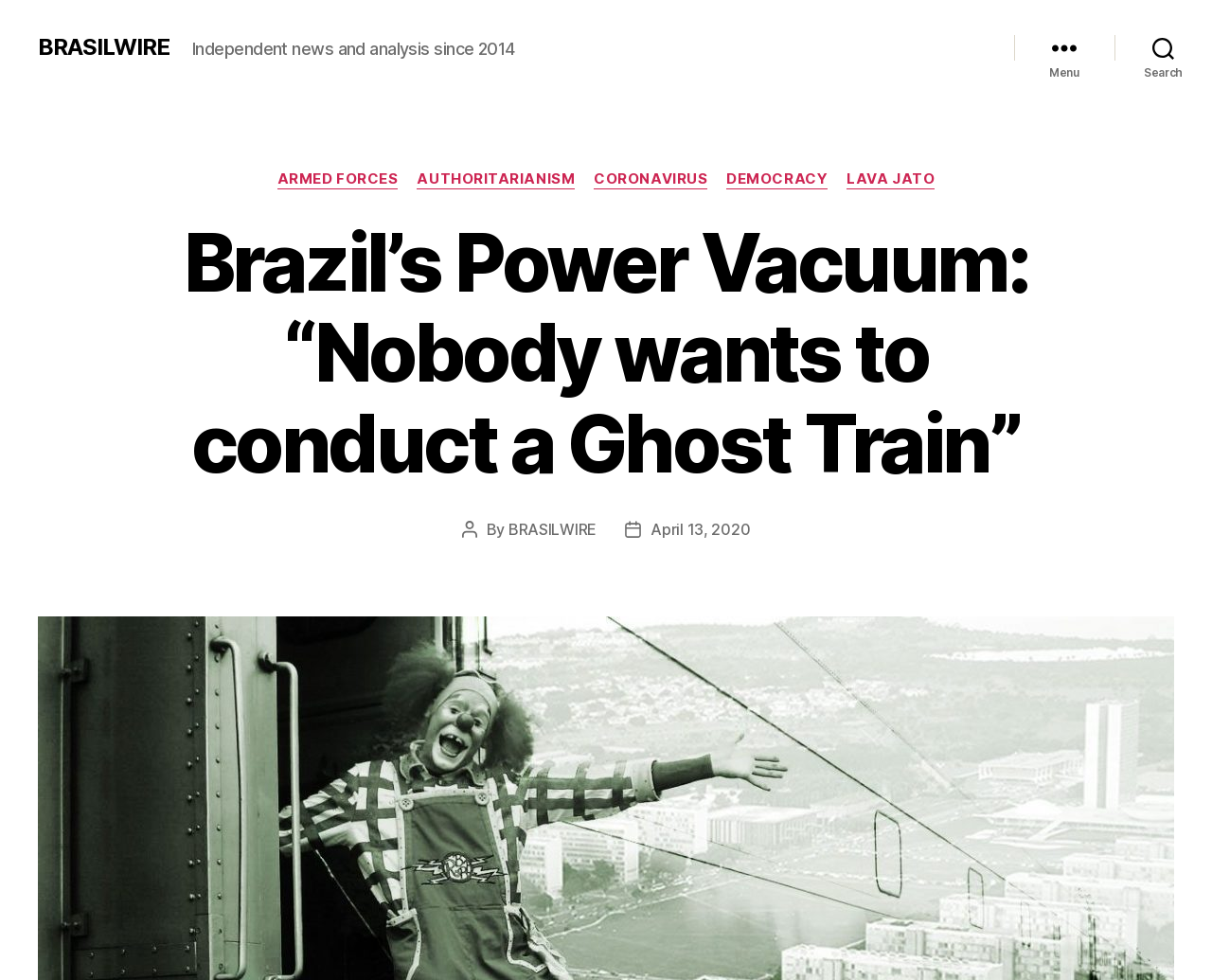Pinpoint the bounding box coordinates of the element to be clicked to execute the instruction: "Read the article about Armed Forces".

[0.229, 0.174, 0.328, 0.193]